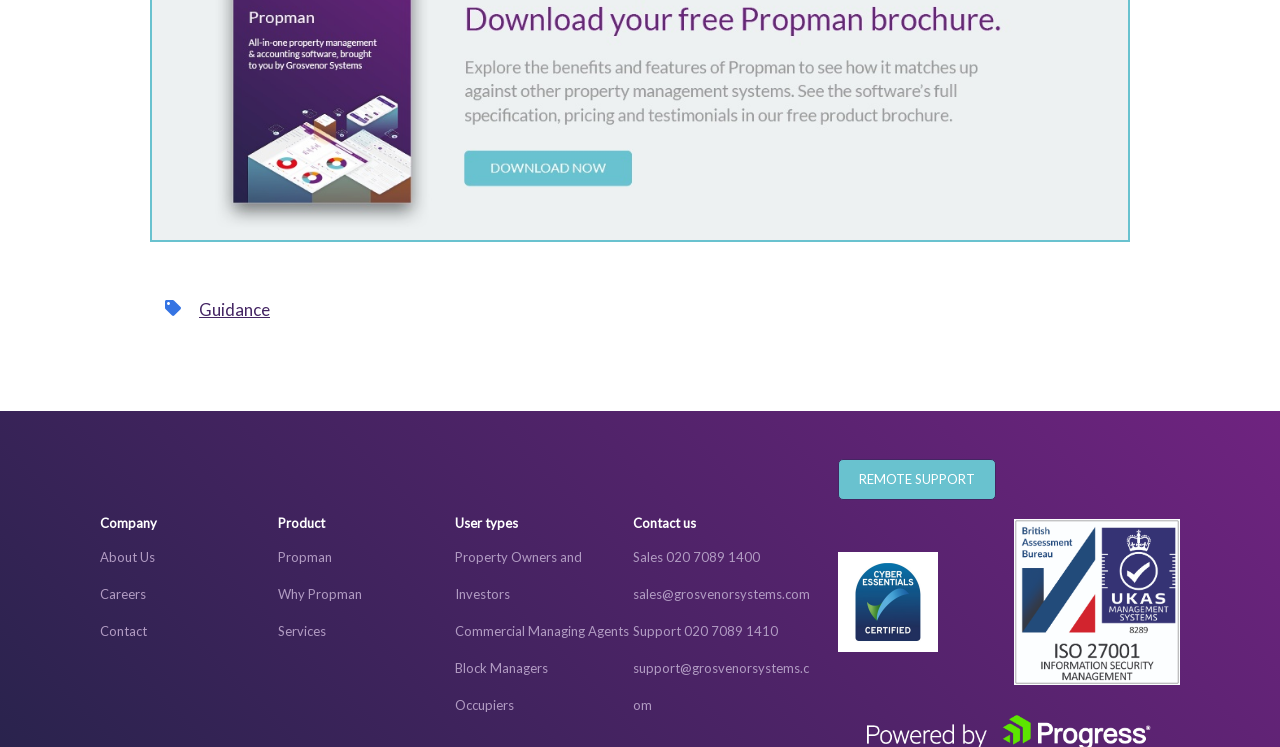Determine the bounding box coordinates of the area to click in order to meet this instruction: "View Grosvenor Systems ISO27001".

[0.792, 0.9, 0.922, 0.921]